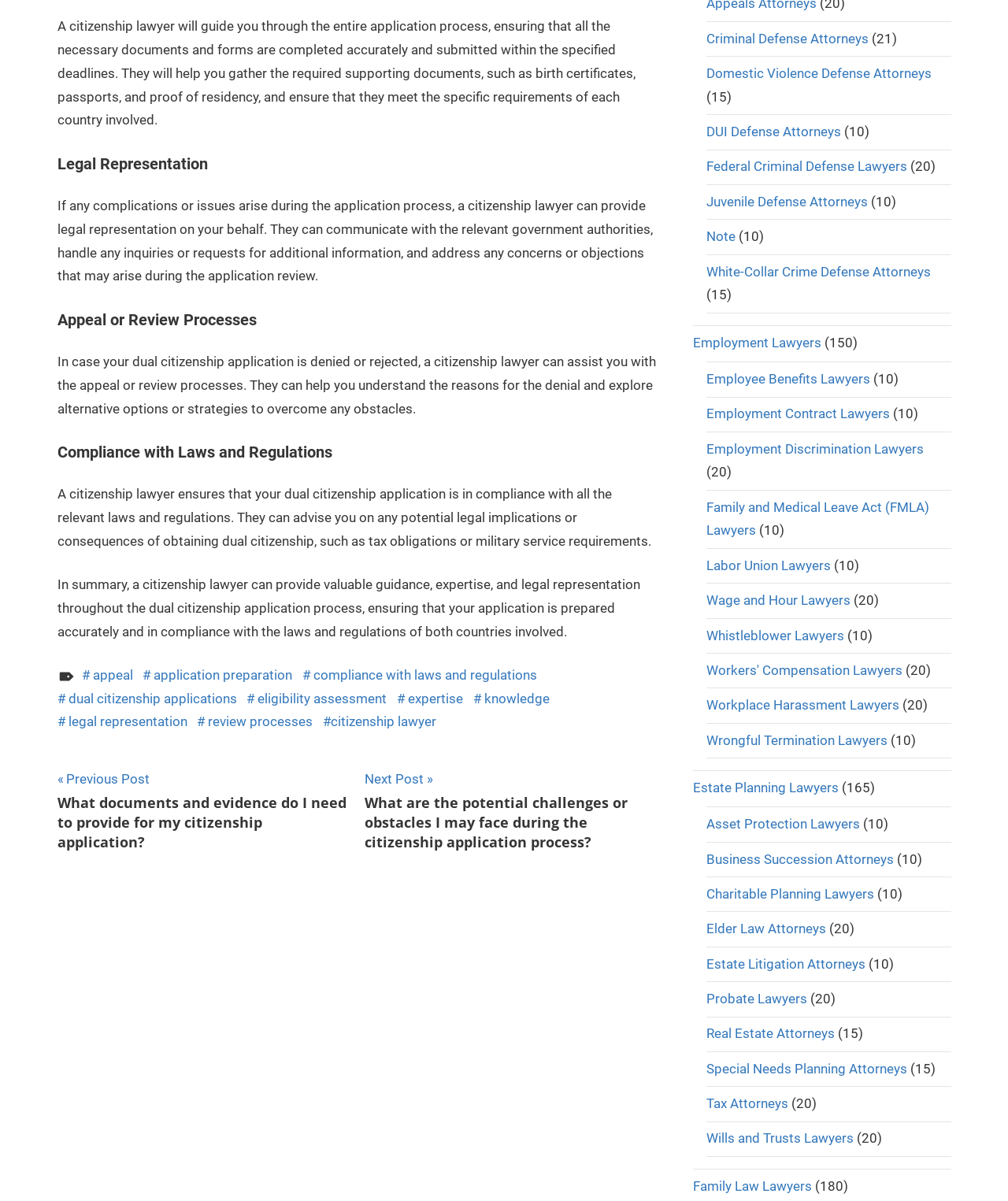By analyzing the image, answer the following question with a detailed response: What is the role of a citizenship lawyer?

According to the webpage, a citizenship lawyer provides legal representation on behalf of the applicant, communicates with government authorities, and addresses any concerns or objections that may arise during the application review.